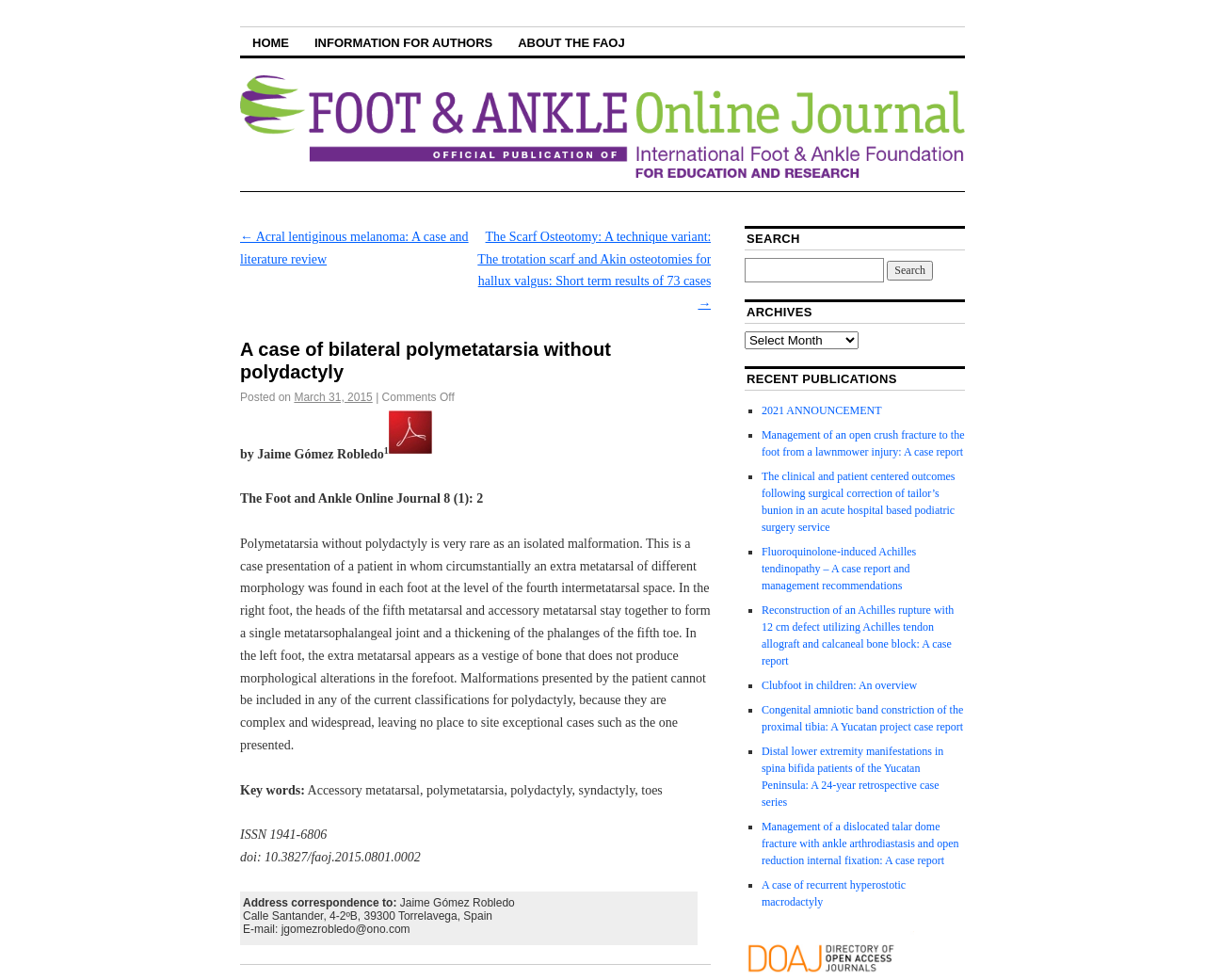Can you find the bounding box coordinates of the area I should click to execute the following instruction: "Click the link '← Acral lentuginous melanoma: A case and literature review'"?

[0.199, 0.234, 0.389, 0.271]